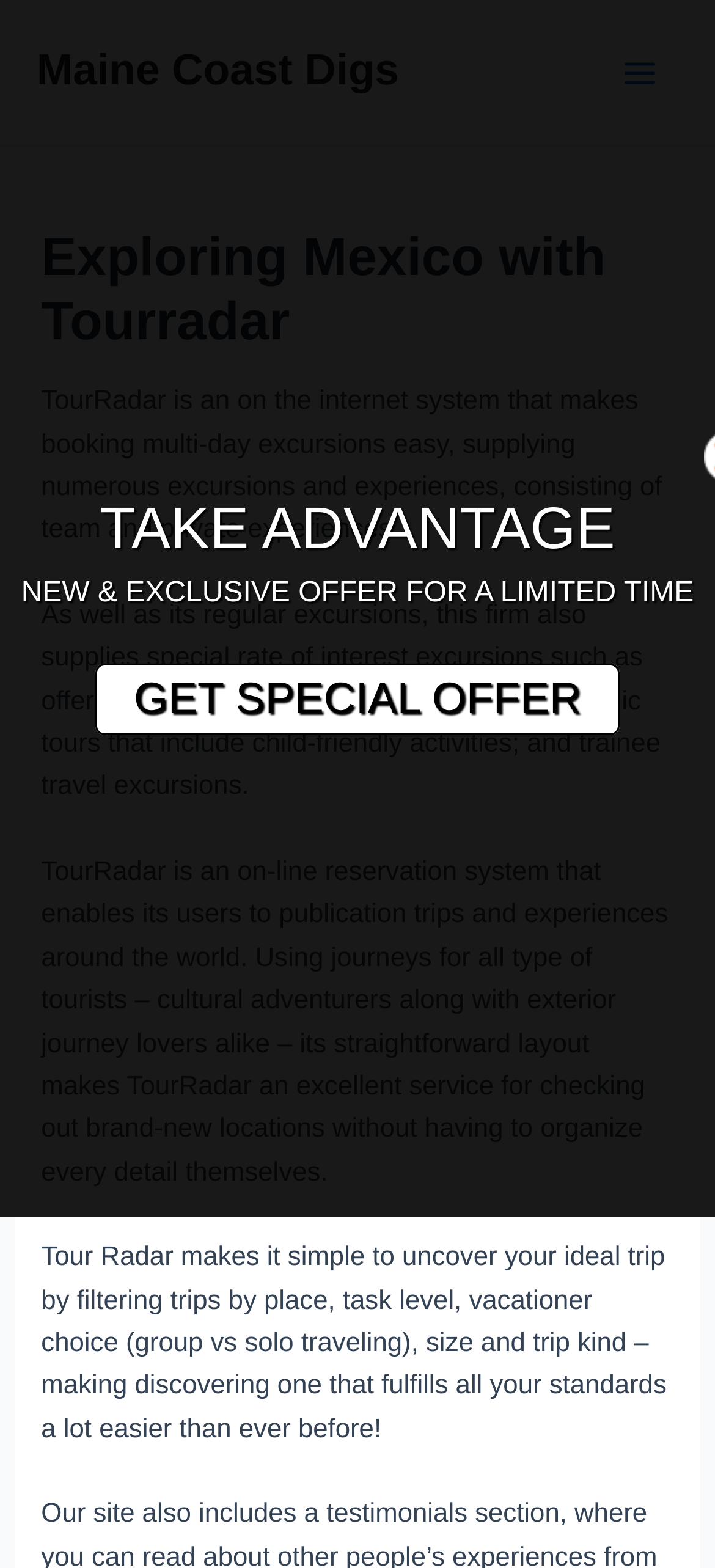What is the main benefit of using TourRadar?
Give a thorough and detailed response to the question.

The webpage suggests that TourRadar's straightforward layout makes it an excellent service for exploring new locations without having to organize every detail themselves, implying that the main benefit of using TourRadar is easy trip planning.